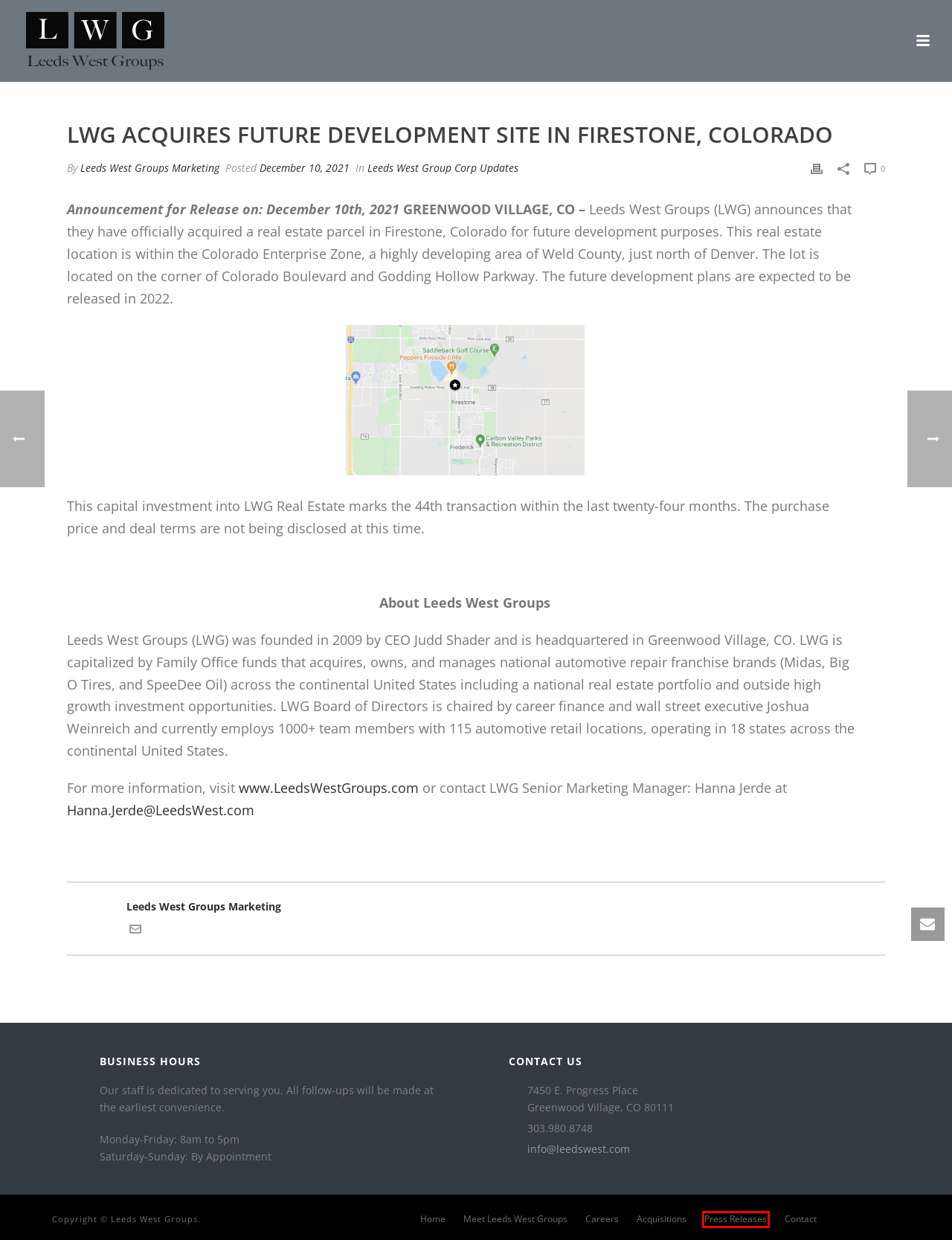You see a screenshot of a webpage with a red bounding box surrounding an element. Pick the webpage description that most accurately represents the new webpage after interacting with the element in the red bounding box. The options are:
A. Meet Leeds West Groups – Leeds West Groups
B. Leeds West Groups
C. Careers – Leeds West Groups
D. Press Releases – Leeds West Groups
E. December 2021 – Leeds West Groups
F. Contact – Leeds West Groups
G. Leeds West Groups Marketing – Leeds West Groups
H. Leeds West Group Corp Updates – Leeds West Groups

D